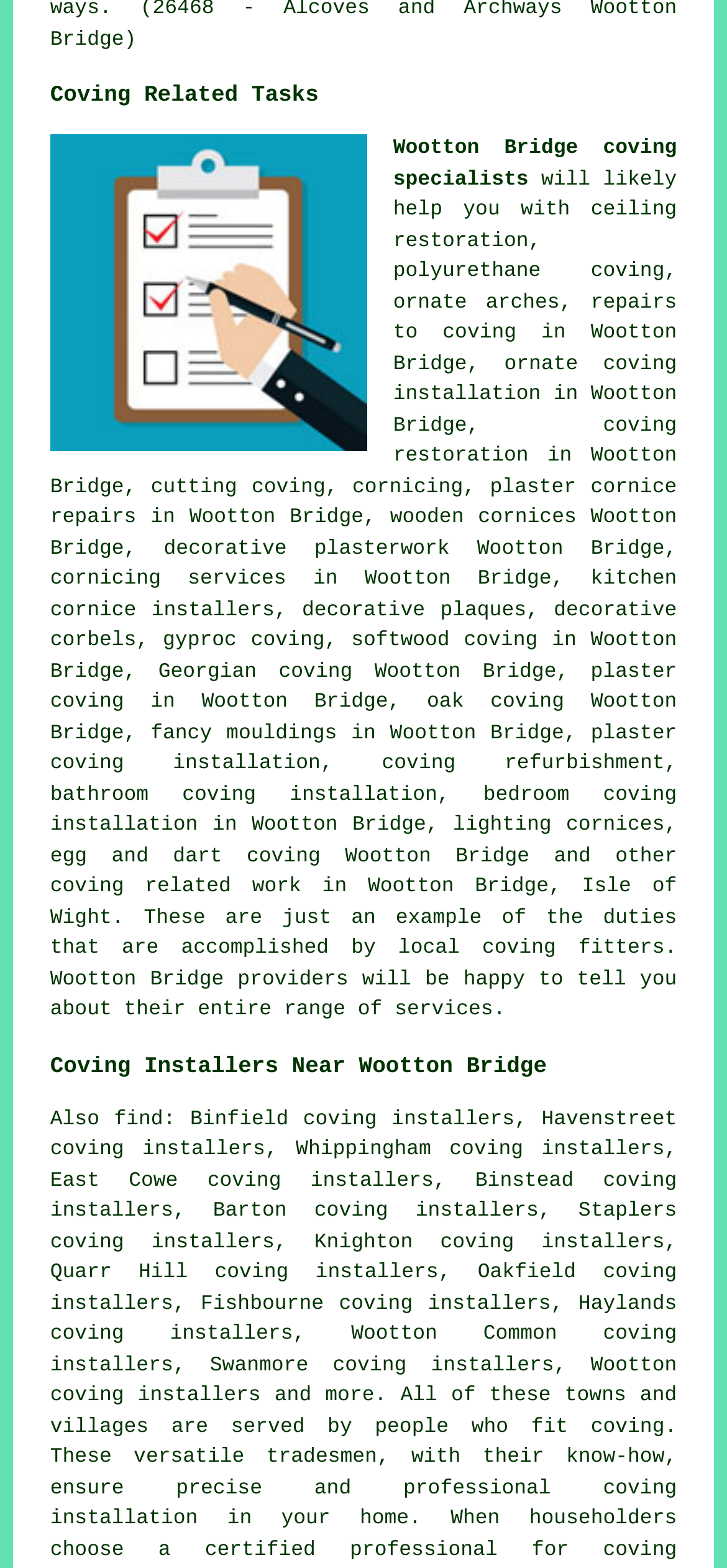Based on what you see in the screenshot, provide a thorough answer to this question: What is coving refurbishment?

Based on the context of the webpage, coving refurbishment likely refers to the process of restoring or renovating existing coving, rather than installing new coving, to bring it back to its original condition or improve its appearance.